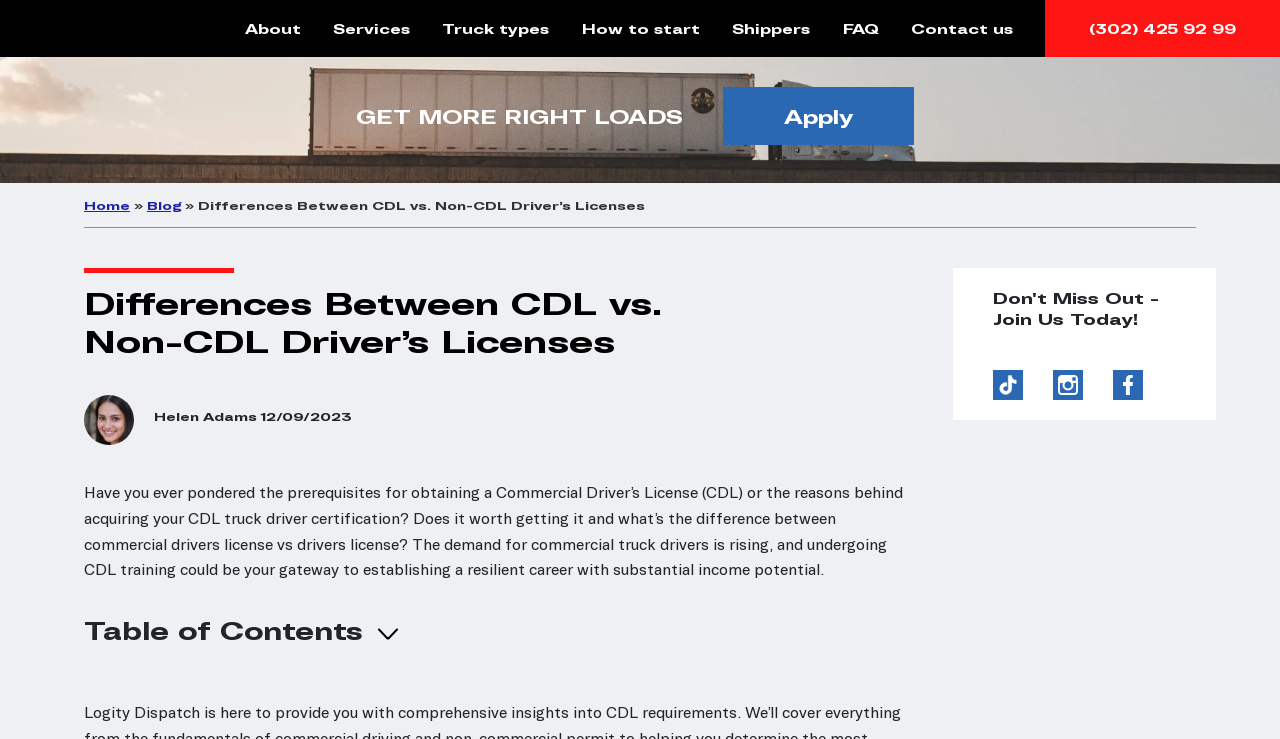Identify and provide the bounding box for the element described by: "How to start".

[0.452, 0.0, 0.549, 0.077]